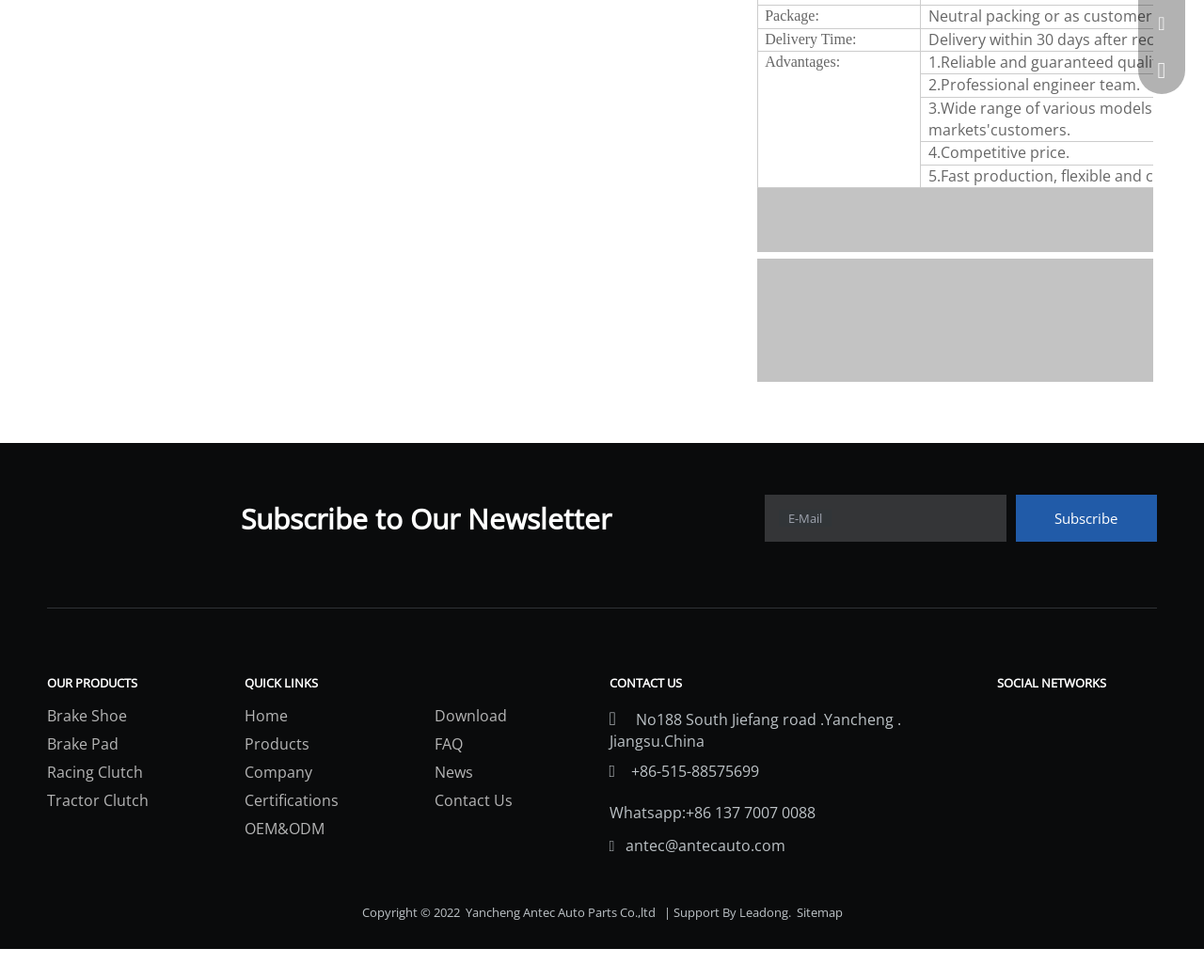Provide the bounding box coordinates in the format (top-left x, top-left y, bottom-right x, bottom-right y). All values are floating point numbers between 0 and 1. Determine the bounding box coordinate of the UI element described as: Brake Pad

[0.039, 0.749, 0.098, 0.77]